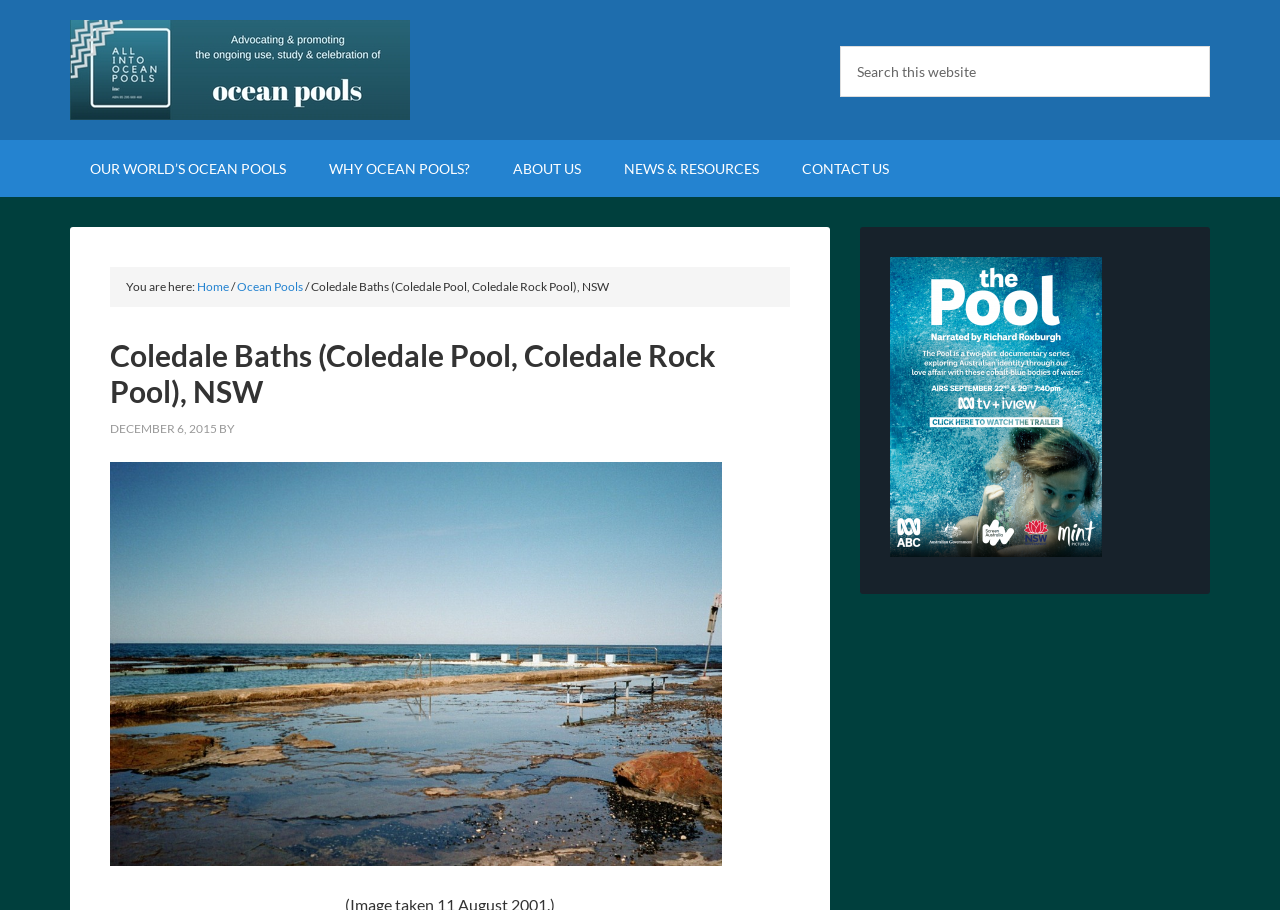Provide the bounding box coordinates of the HTML element this sentence describes: "All Into Ocean Pools Inc".

[0.055, 0.022, 0.32, 0.132]